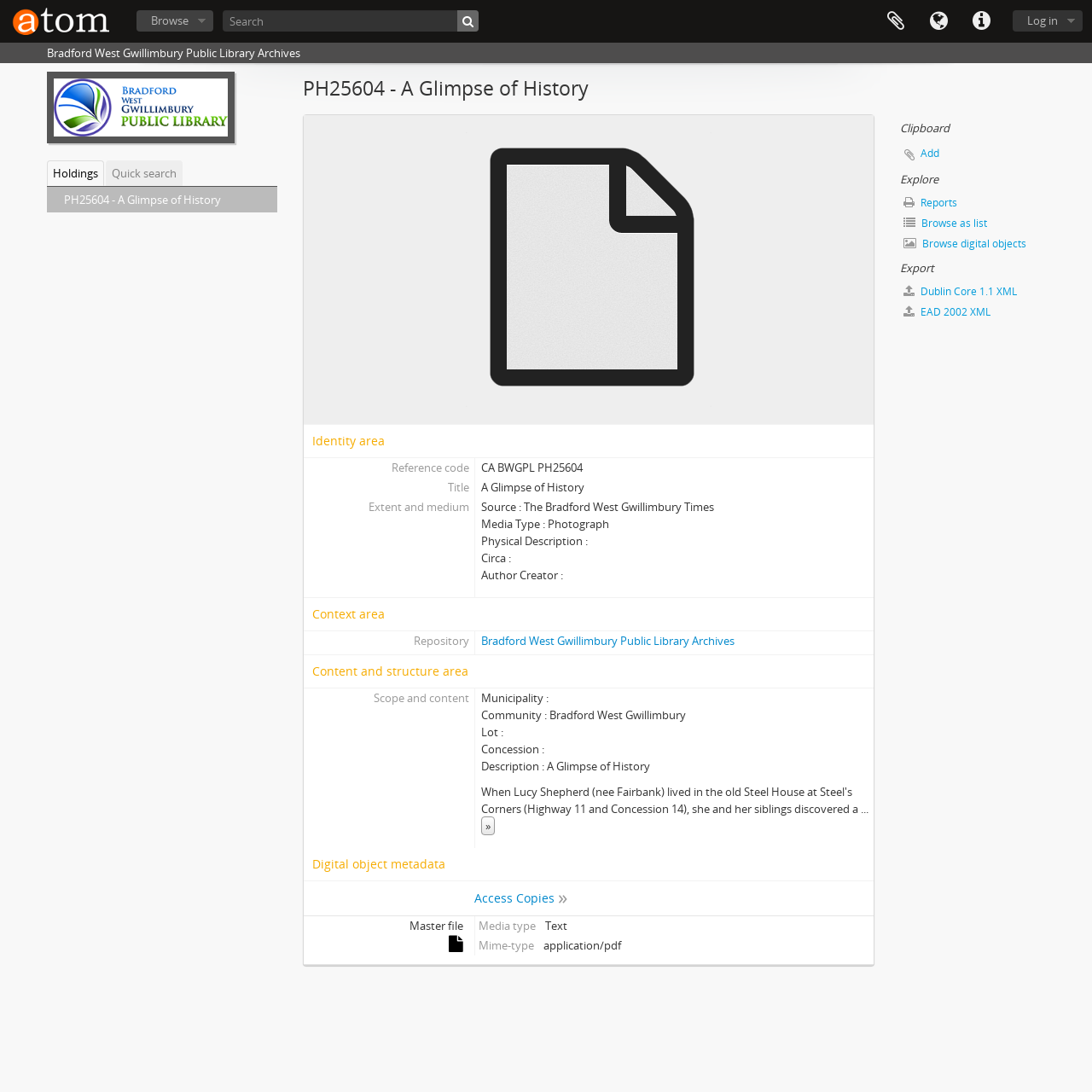Utilize the details in the image to give a detailed response to the question: Can users log in to the webpage?

I found the answer by looking at the 'Log in' button element on the webpage, which indicates that users can log in to the webpage.